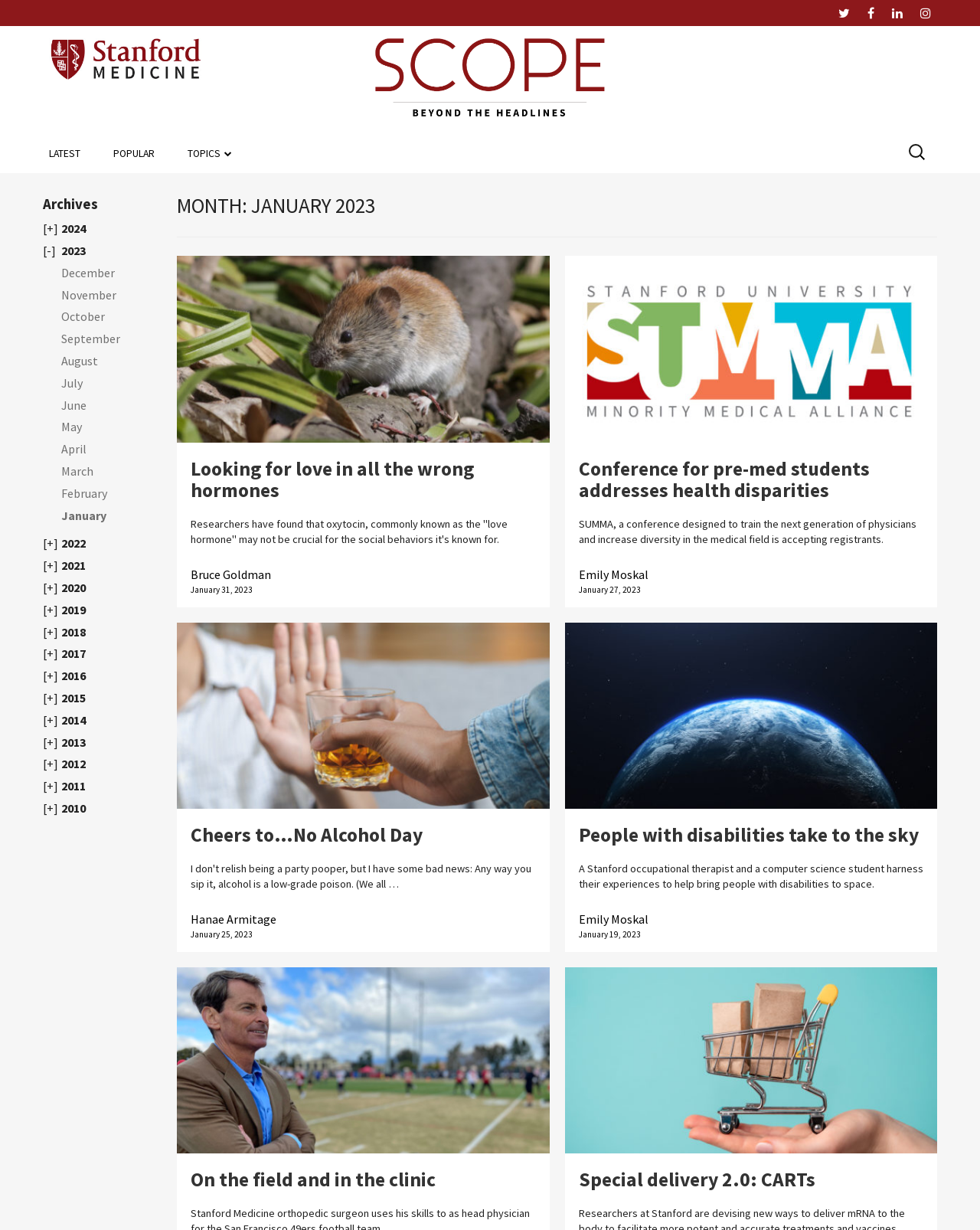Use the details in the image to answer the question thoroughly: 
What is the topic of the last article?

I found the answer by reading the heading of the last article, which says 'Special delivery 2.0: CARTs', which suggests that the article is about CARTs.